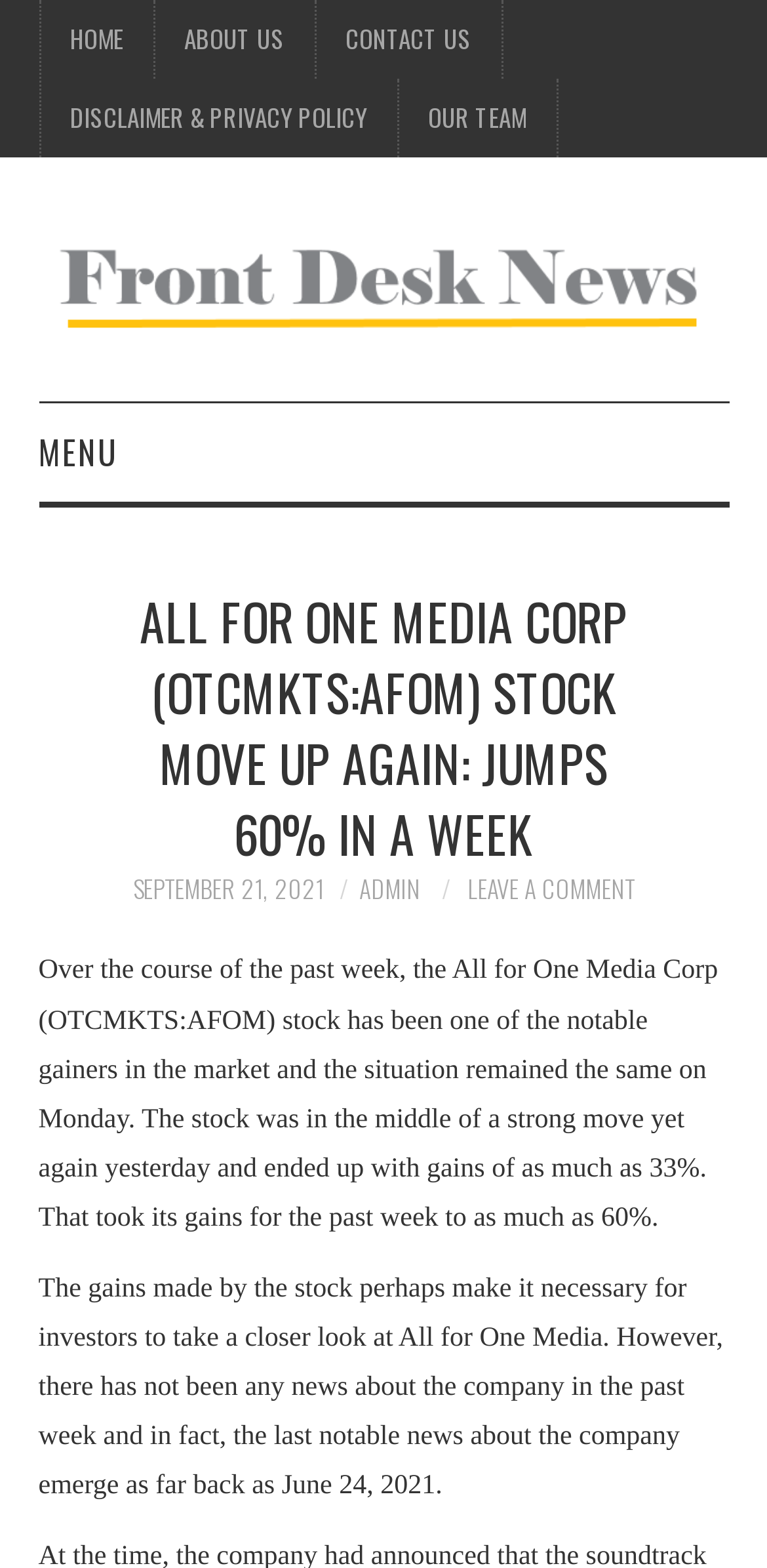Indicate the bounding box coordinates of the element that must be clicked to execute the instruction: "read front desk news". The coordinates should be given as four float numbers between 0 and 1, i.e., [left, top, right, bottom].

[0.05, 0.181, 0.95, 0.2]